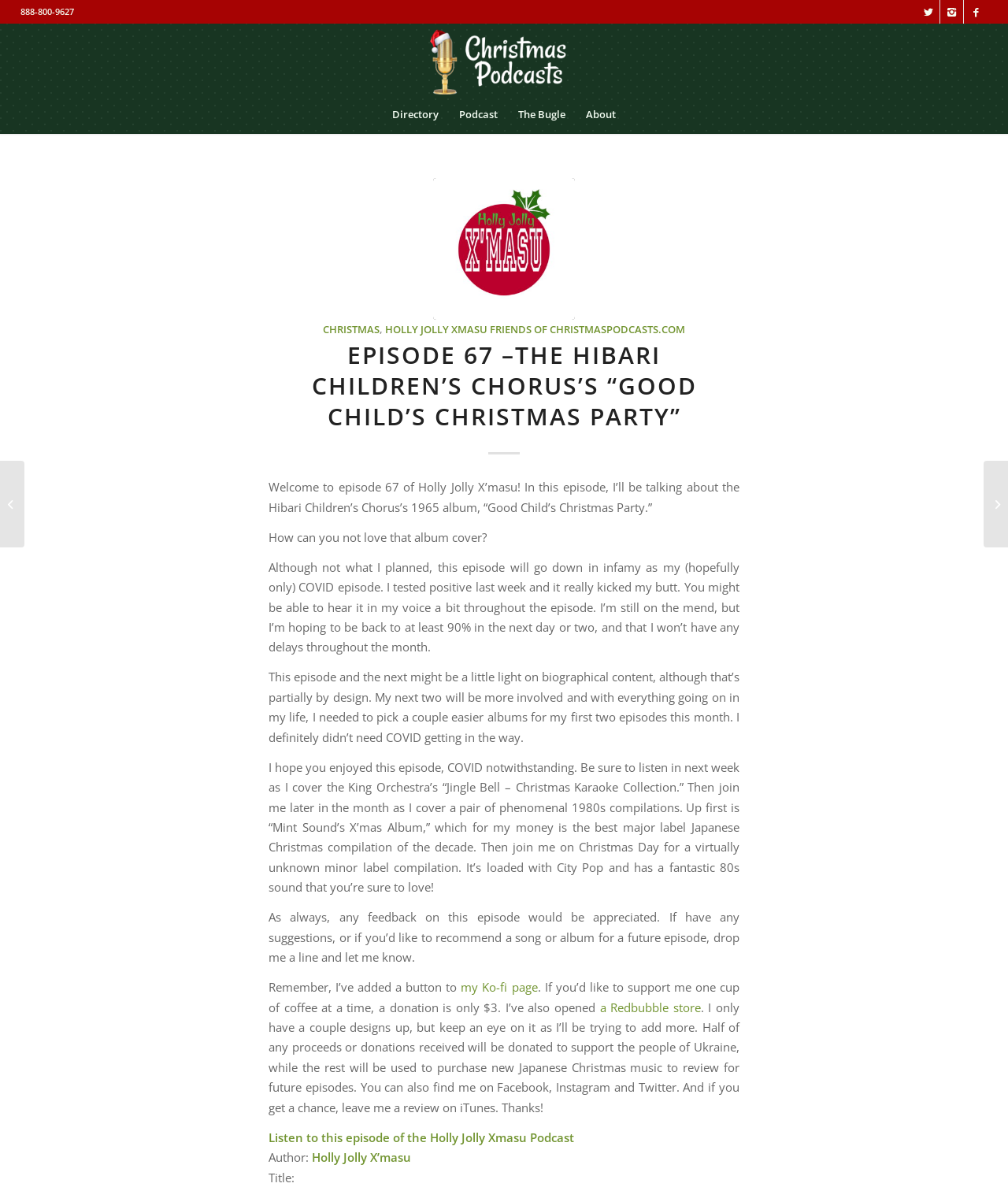Please find the bounding box for the UI element described by: "Instagram".

[0.933, 0.0, 0.956, 0.02]